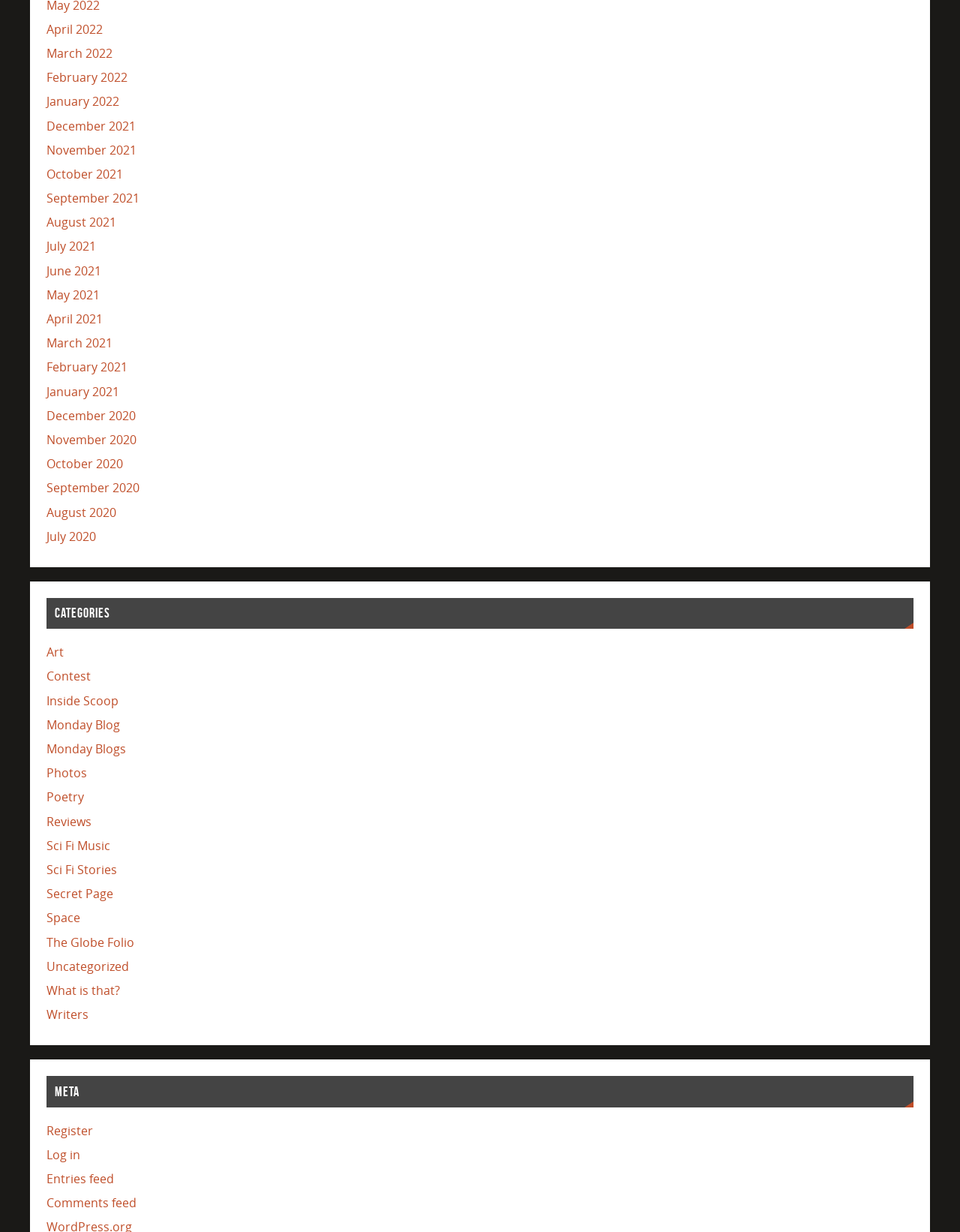How many meta links are listed?
Answer the question in as much detail as possible.

I counted the number of links under the 'META' heading and found 4 meta links.